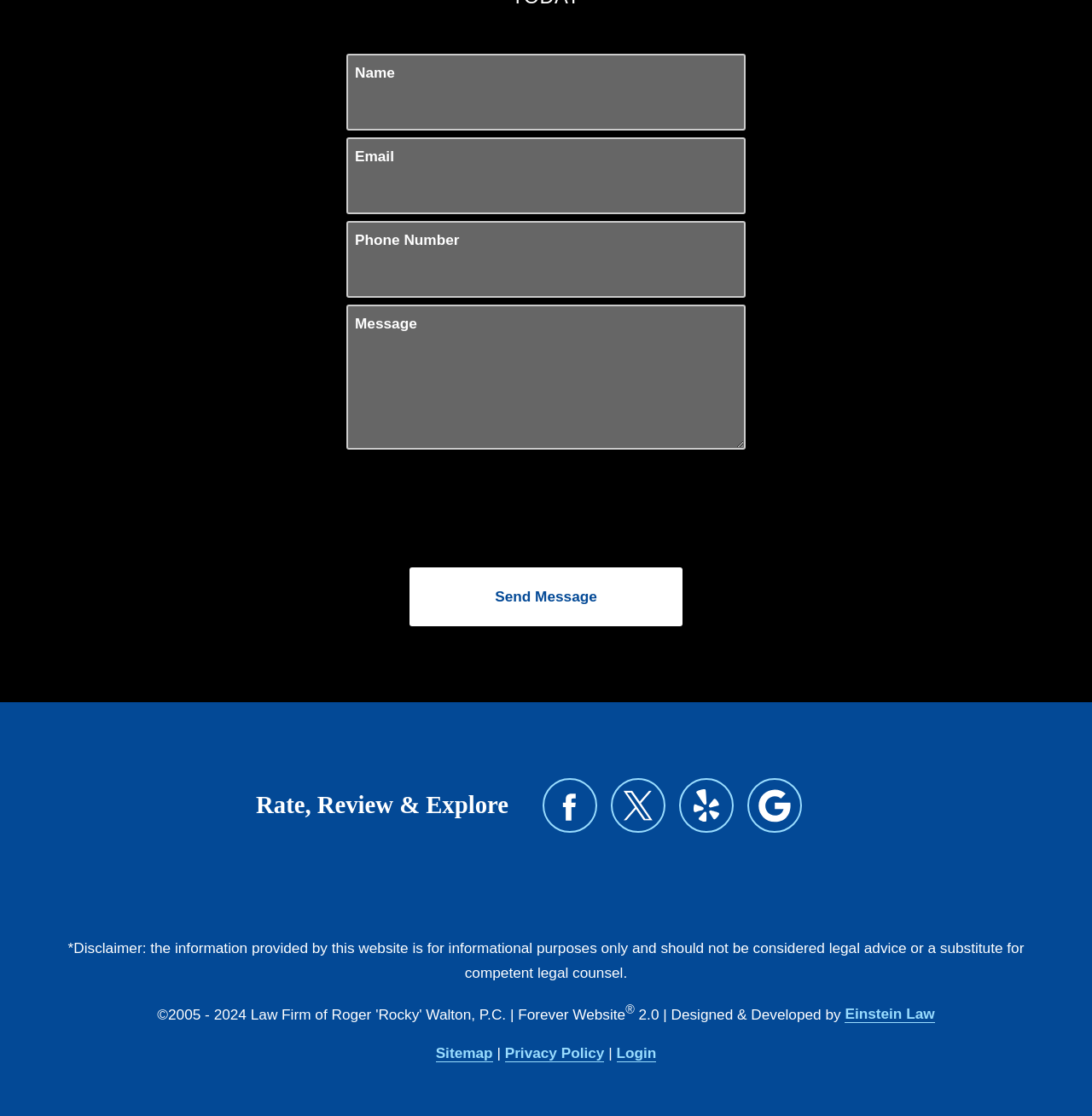What is the disclaimer about?
Could you answer the question with a detailed and thorough explanation?

The disclaimer at the bottom of the webpage states that the information provided is for informational purposes only and should not be considered legal advice or a substitute for competent legal counsel.